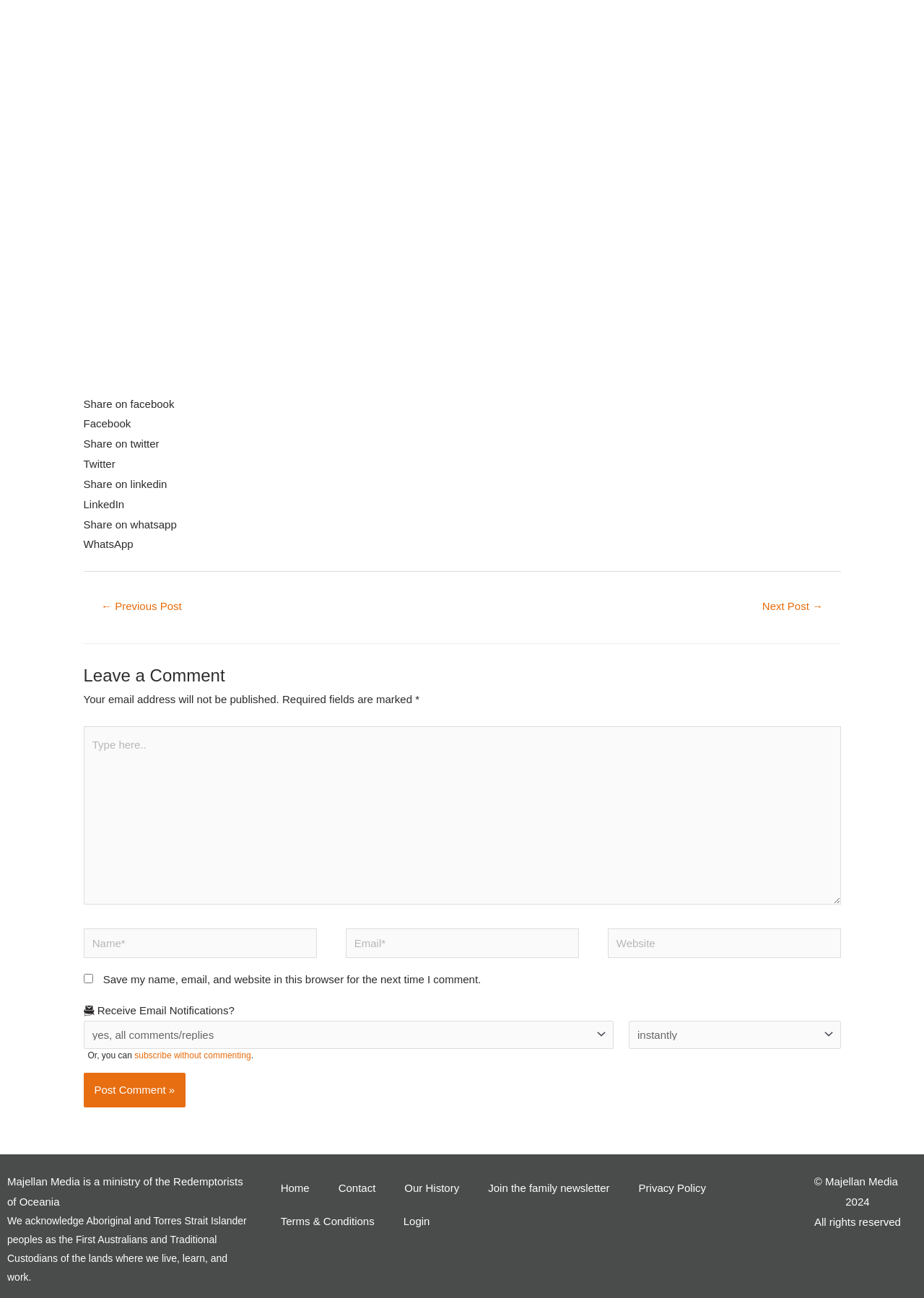Given the element description "subscribe without commenting", identify the bounding box of the corresponding UI element.

[0.145, 0.809, 0.272, 0.817]